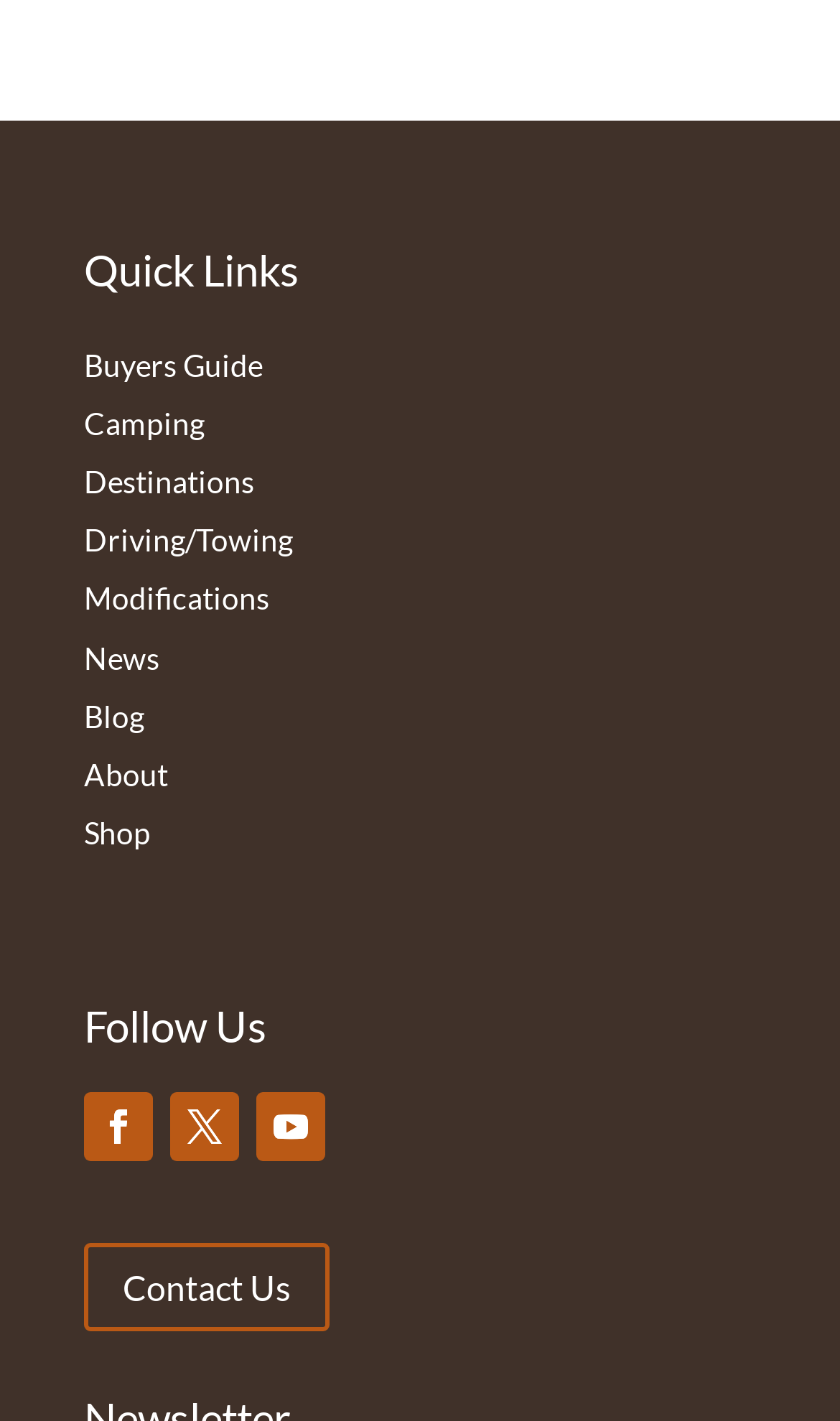How many headings are there on the webpage?
Provide a detailed answer to the question, using the image to inform your response.

I found two headings on the webpage, which are 'Quick Links' and 'Follow Us'.